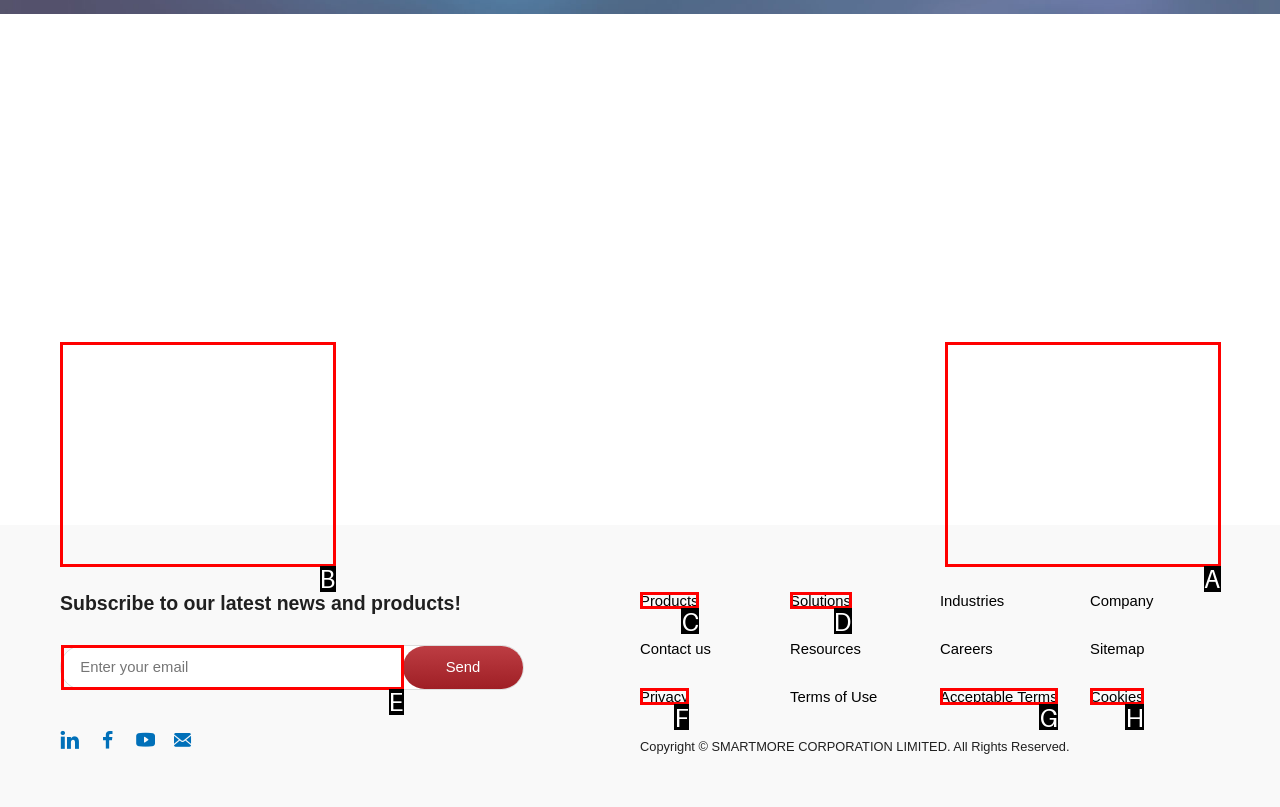Identify the appropriate choice to fulfill this task: Click on 'Solutions'
Respond with the letter corresponding to the correct option.

B